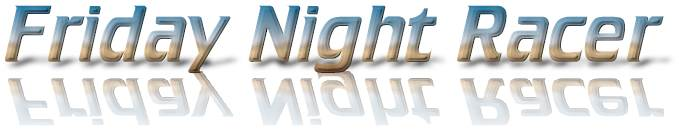What is the color of the top part of the title?
Deliver a detailed and extensive answer to the question.

According to the caption, the letters of the title 'Friday Night Racer' exhibit a subtle gradient, transitioning from a 'rich blue' at the top to a 'warm beige' at the bottom, so the top part of the title is rich blue.